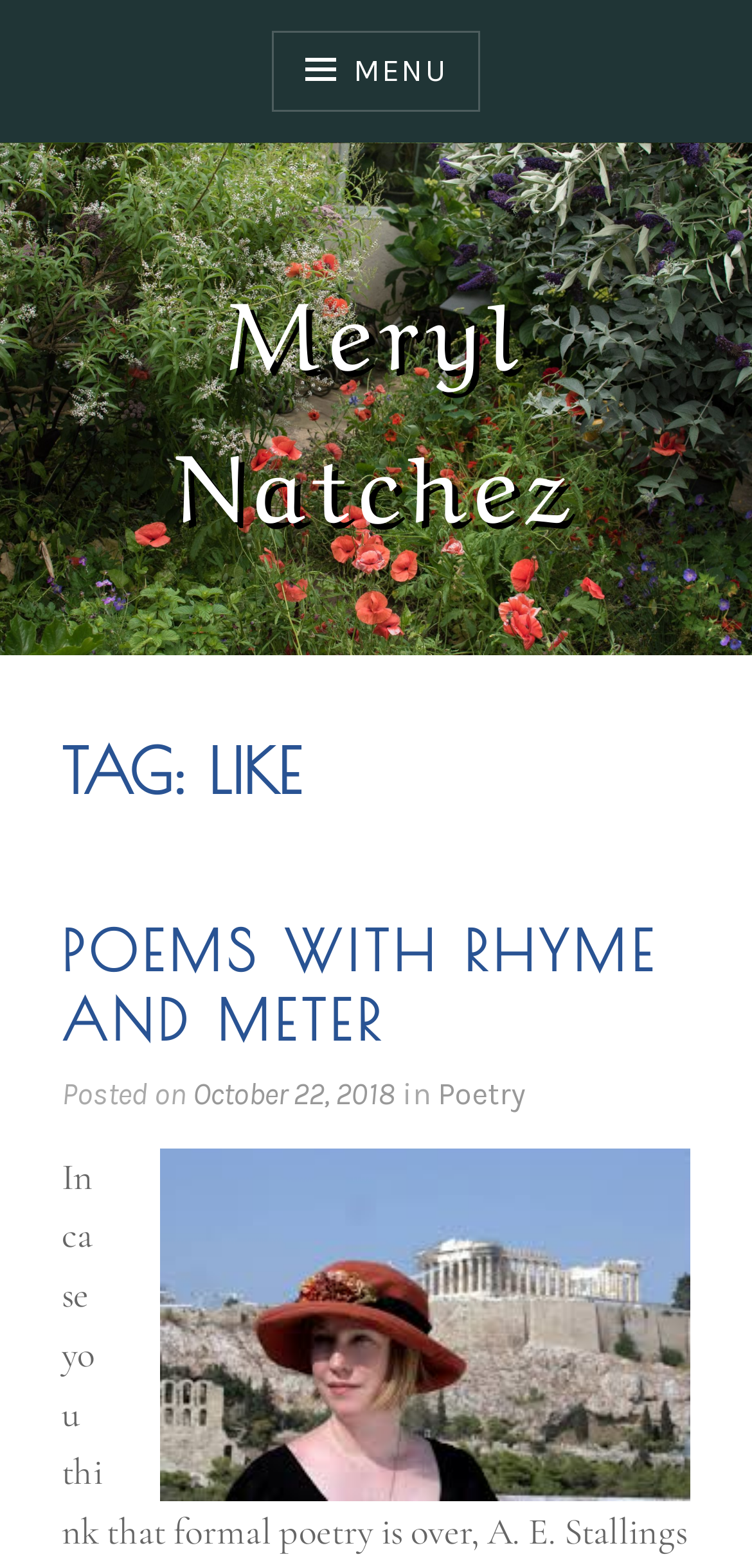Summarize the contents and layout of the webpage in detail.

The webpage is about Meryl Natchez, with a focus on poetry. At the top-left corner, there is a "Skip to content" link. Below it, a top menu navigation bar spans the entire width of the page, containing a "MENU" button on the right side. 

In the middle of the page, there is a large header section with the title "TAG: LIKE" and a subheading "POEMS WITH RHYME AND METER". The subheading is a clickable link. Below the title, there is a section with the text "Posted on" followed by a link to the date "October 22, 2018", which also contains a time element. To the right of the date, there is a link to the category "Poetry". 

On the left side of the page, there is a link to "Meryl Natchez", which is likely a profile or homepage link.